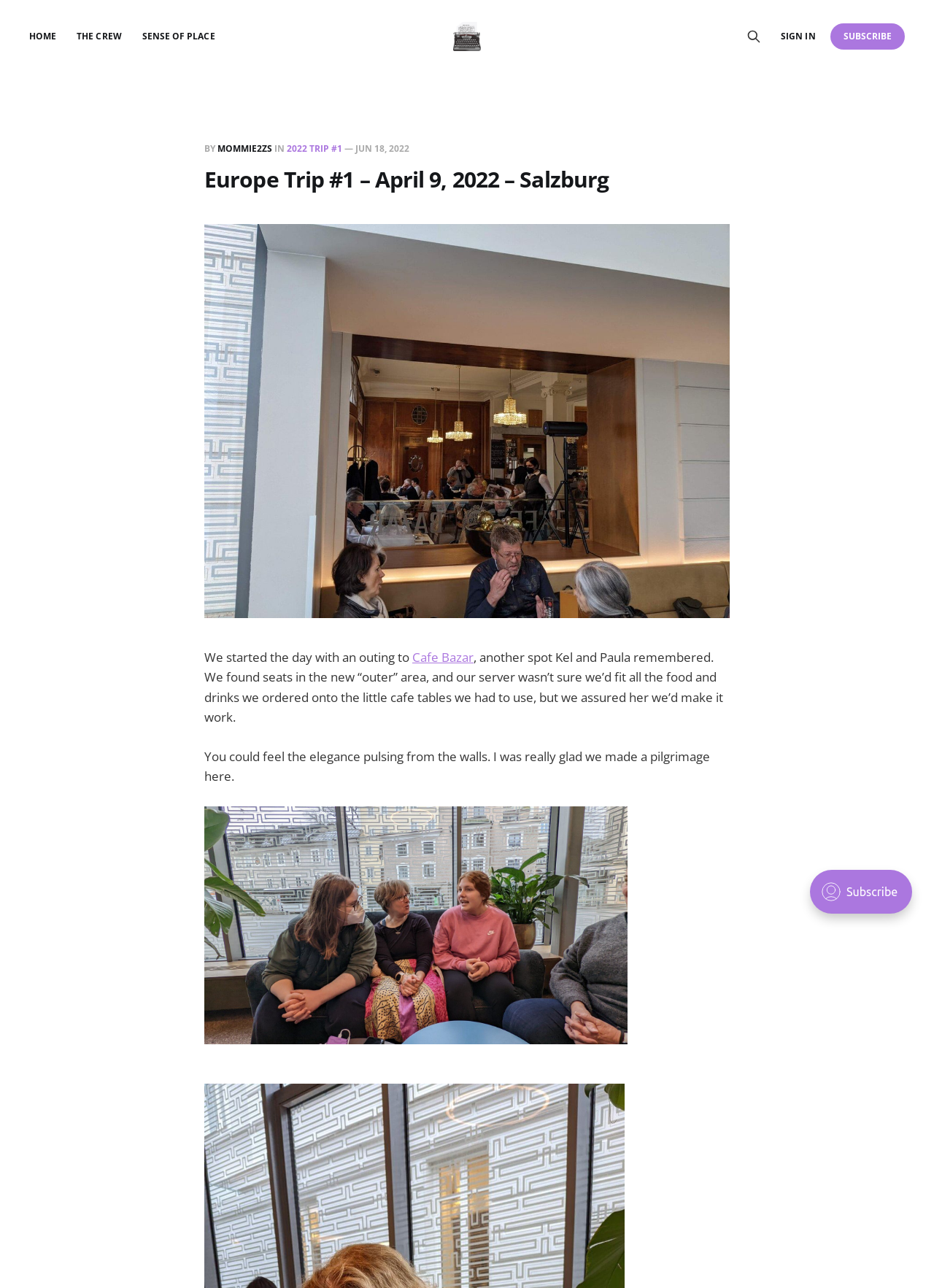Detail the webpage's structure and highlights in your description.

The webpage appears to be a travel blog, specifically a post about a trip to Salzburg on April 9, 2022. At the top left of the page, there is a navigation menu with links to "Mommie2zs", "HOME", "THE CREW", and "SENSE OF PLACE". On the top right, there is a search button and links to "SIGN IN" and "SUBSCRIBE".

Below the navigation menu, there is a header section with a title "Europe Trip #1 – April 9, 2022 – Salzburg" and a timestamp "JUN 18, 2022". Below the title, there is a large image that takes up most of the width of the page.

The main content of the page is a travel journal entry that describes a visit to Cafe Bazar. The text is divided into three paragraphs, with the first paragraph describing the outing to Cafe Bazar, the second paragraph detailing the experience at the cafe, and the third paragraph expressing the author's appreciation for the elegance of the cafe.

There is also an iframe at the bottom right of the page, which appears to be a portal trigger.